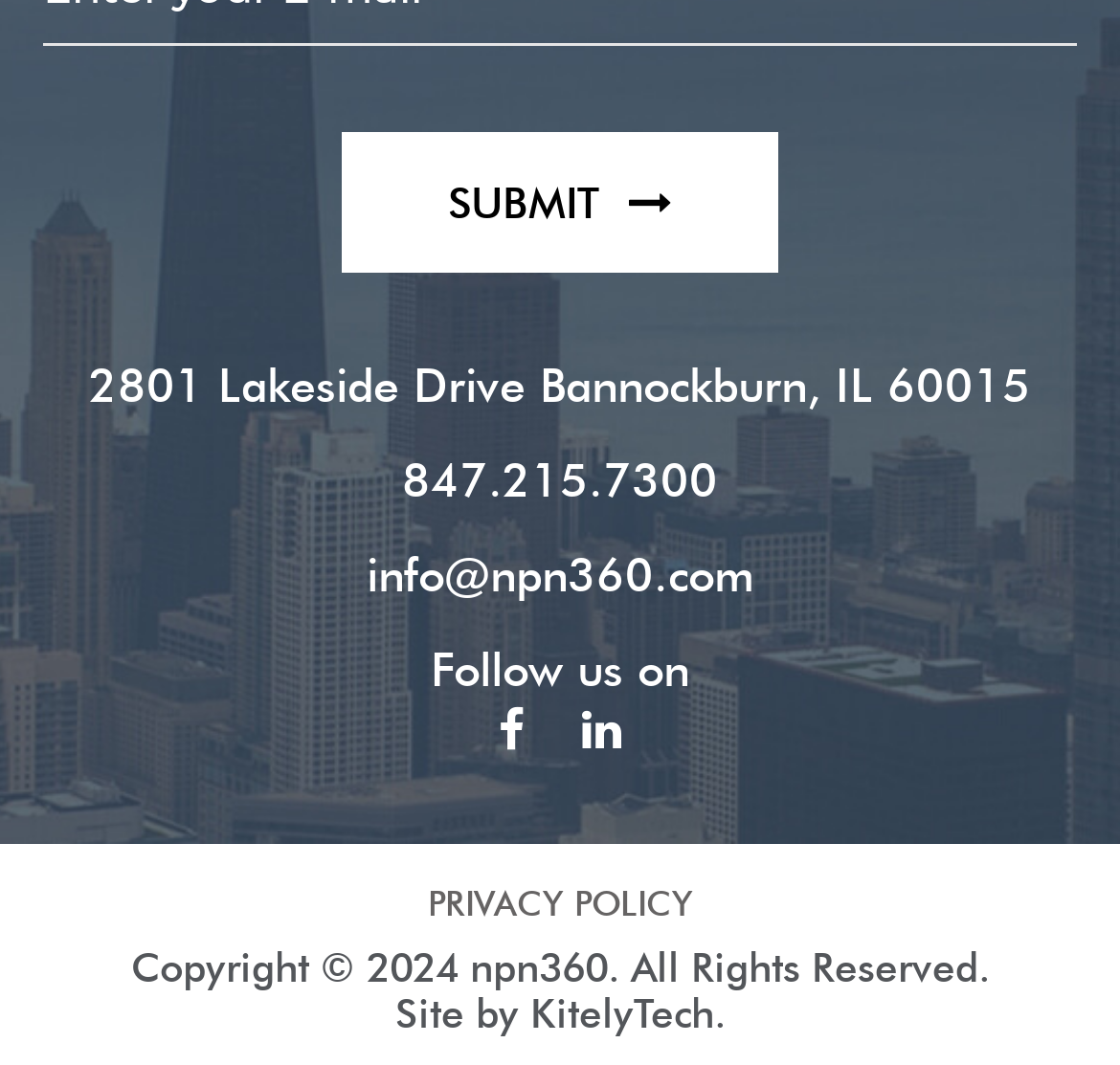Based on the element description name="ne" placeholder="Enter your E-mail", identify the bounding box coordinates for the UI element. The coordinates should be in the format (top-left x, top-left y, bottom-right x, bottom-right y) and within the 0 to 1 range.

[0.038, 0.269, 0.962, 0.377]